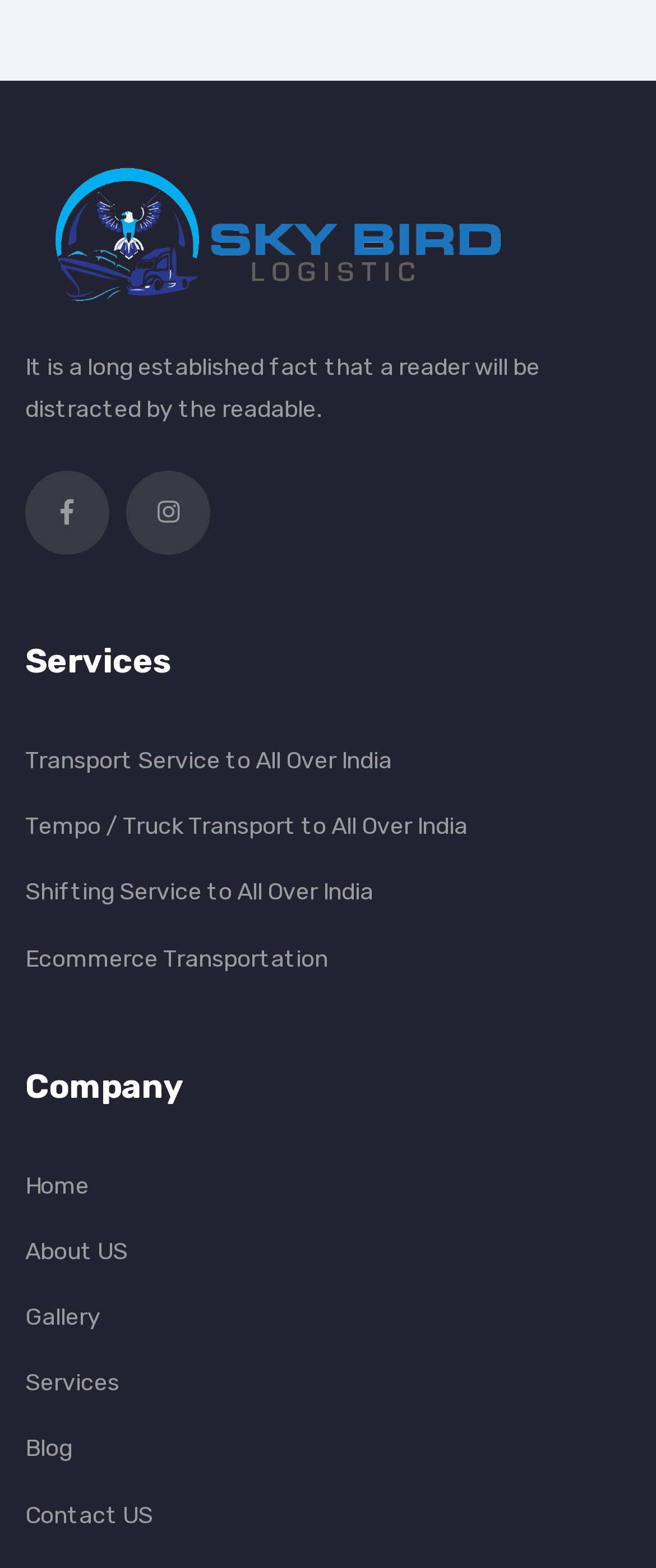Please indicate the bounding box coordinates of the element's region to be clicked to achieve the instruction: "Click the logo". Provide the coordinates as four float numbers between 0 and 1, i.e., [left, top, right, bottom].

[0.038, 0.105, 0.962, 0.195]